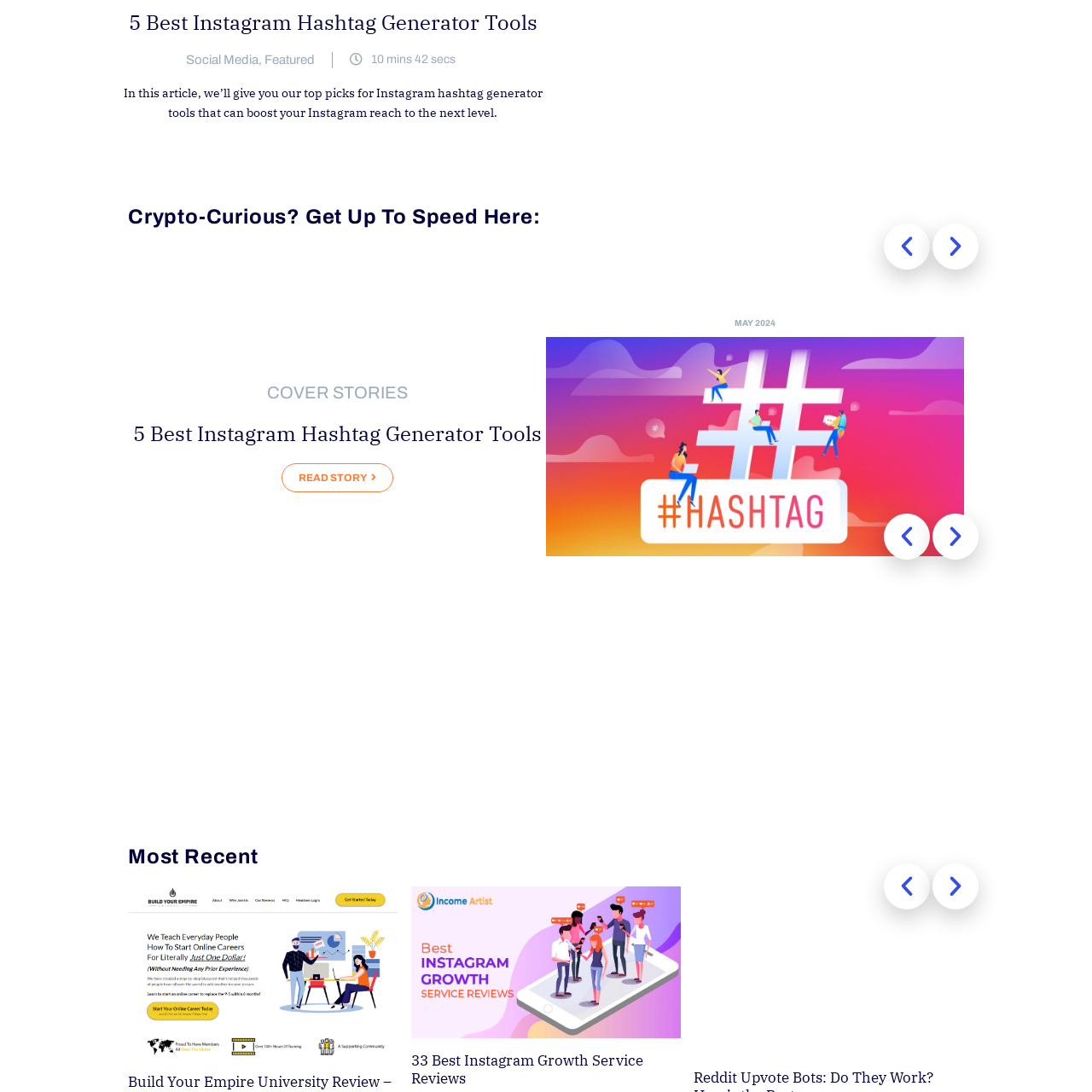What is the purpose of the image?
Examine the red-bounded area in the image carefully and respond to the question with as much detail as possible.

The purpose of the image is to illustrate social media growth strategies because it is positioned within a web layout to emphasize the content within the context of social media growth strategies, as mentioned in the caption.